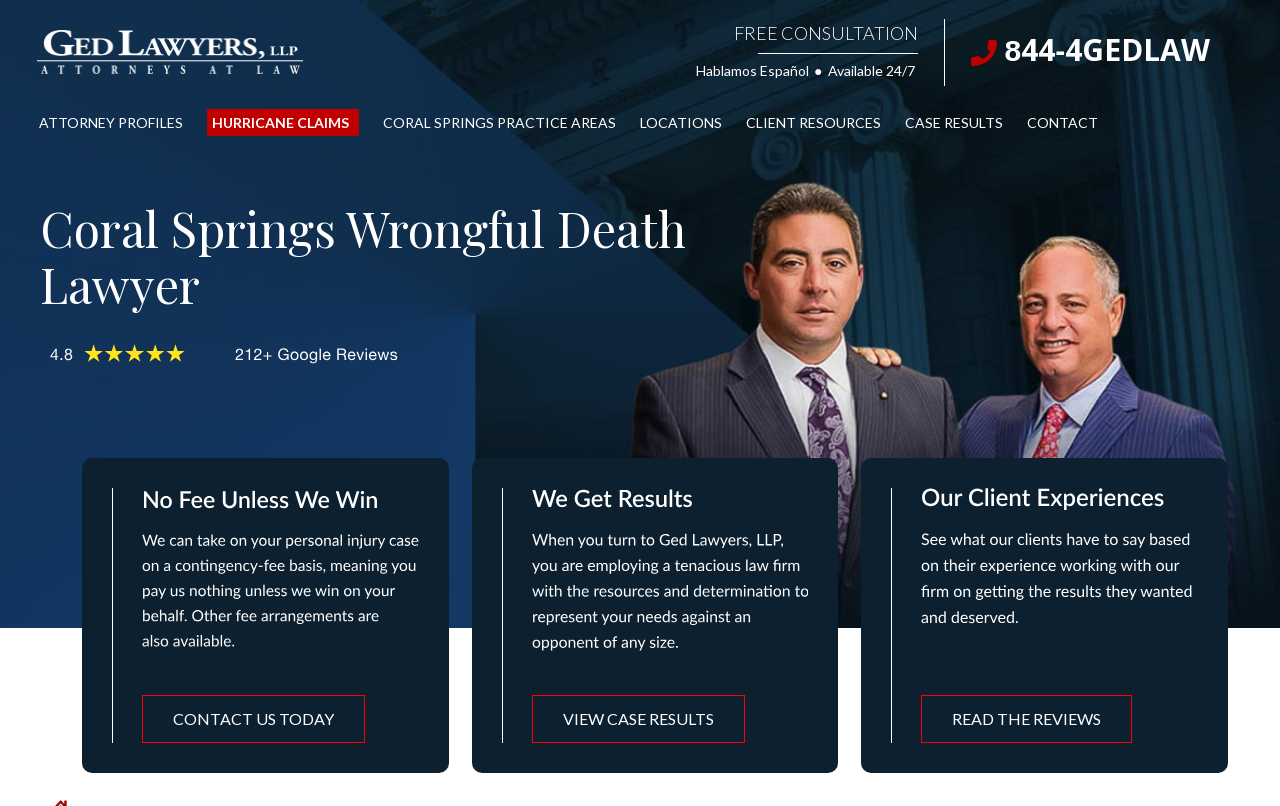Given the description of the UI element: "VIEW CASE RESULTS", predict the bounding box coordinates in the form of [left, top, right, bottom], with each value being a float between 0 and 1.

[0.415, 0.862, 0.582, 0.922]